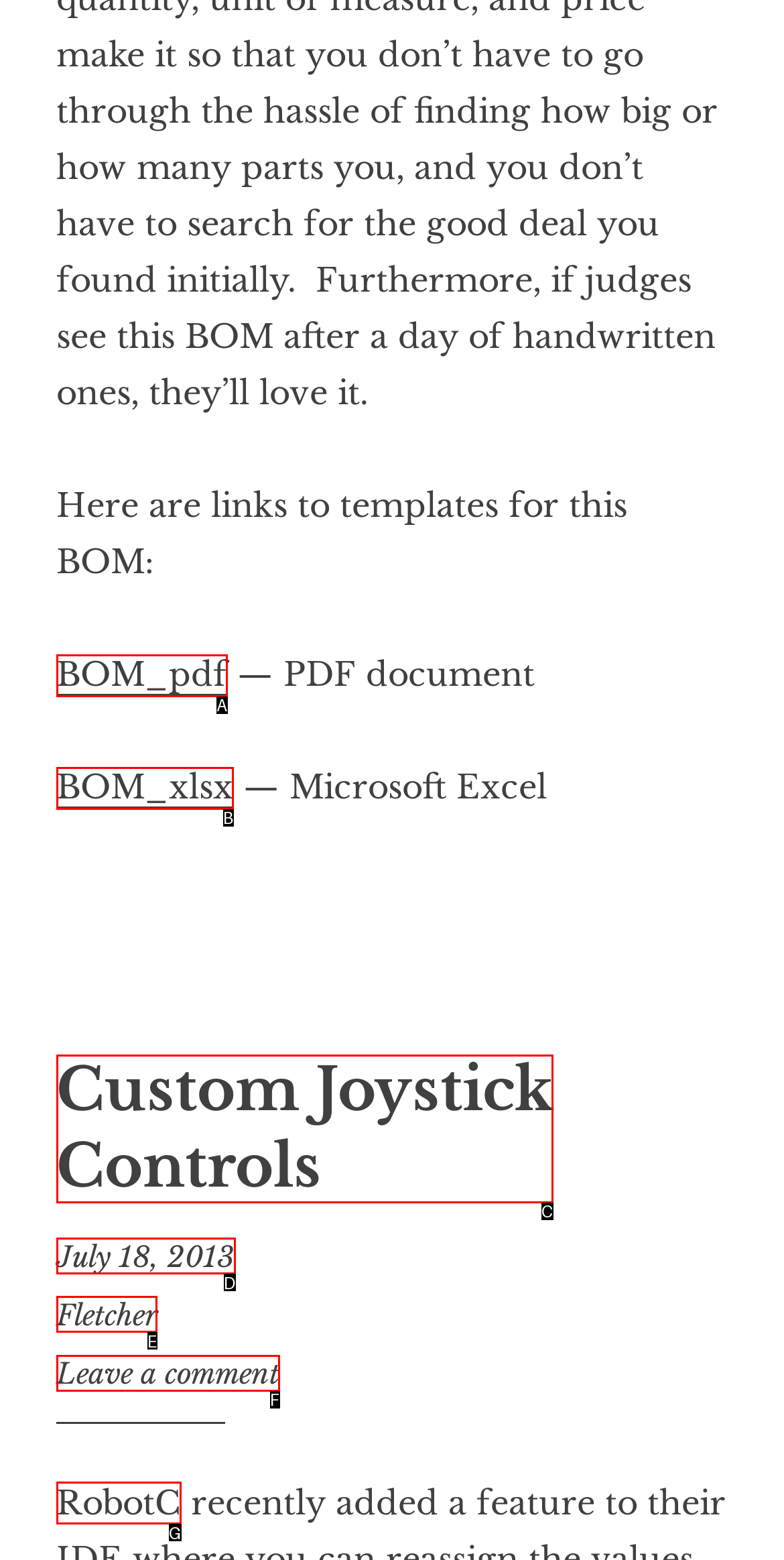Choose the letter that best represents the description: October 21, 2020. Answer with the letter of the selected choice directly.

None